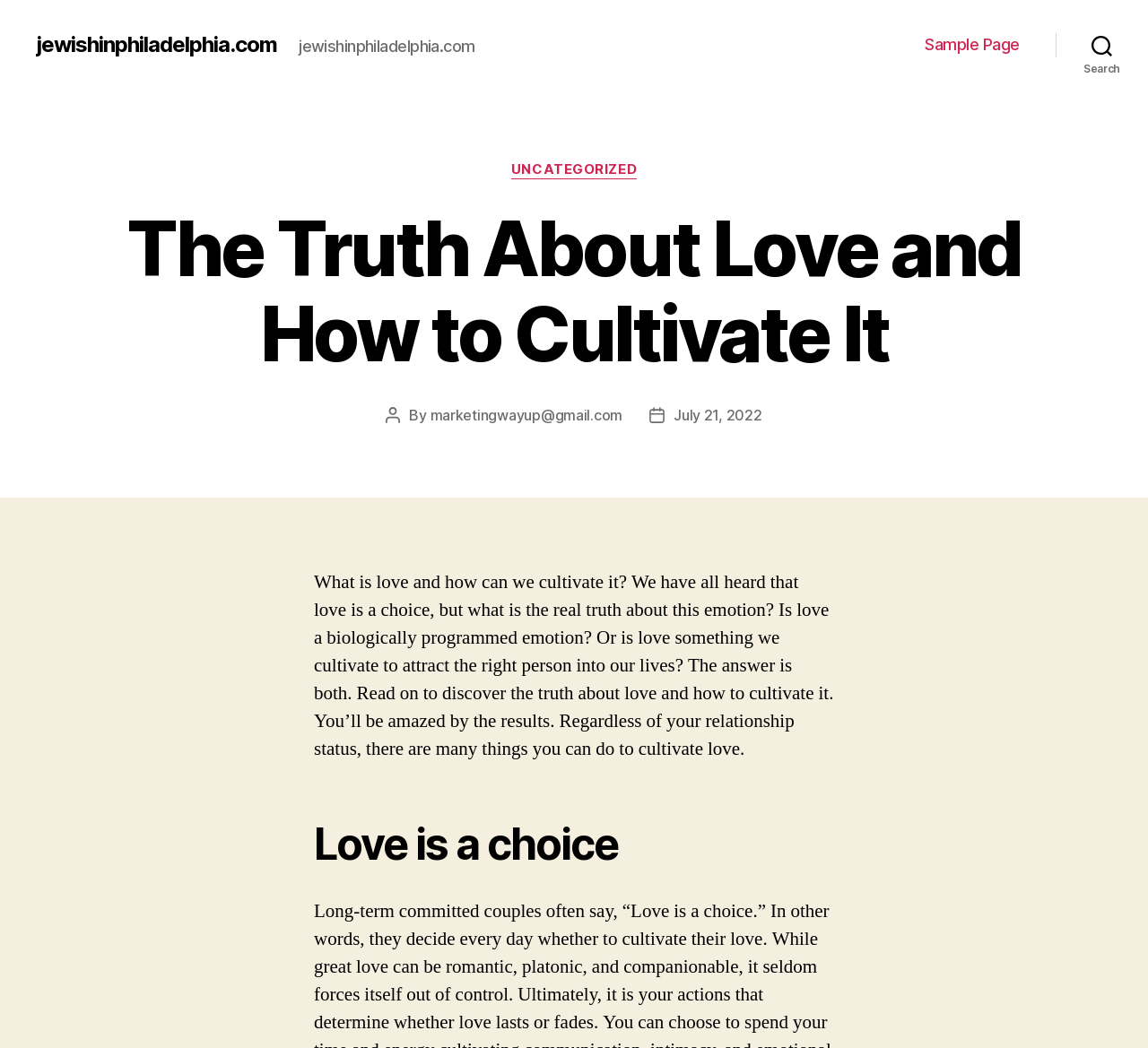Bounding box coordinates are specified in the format (top-left x, top-left y, bottom-right x, bottom-right y). All values are floating point numbers bounded between 0 and 1. Please provide the bounding box coordinate of the region this sentence describes: Sample Page

[0.806, 0.034, 0.888, 0.052]